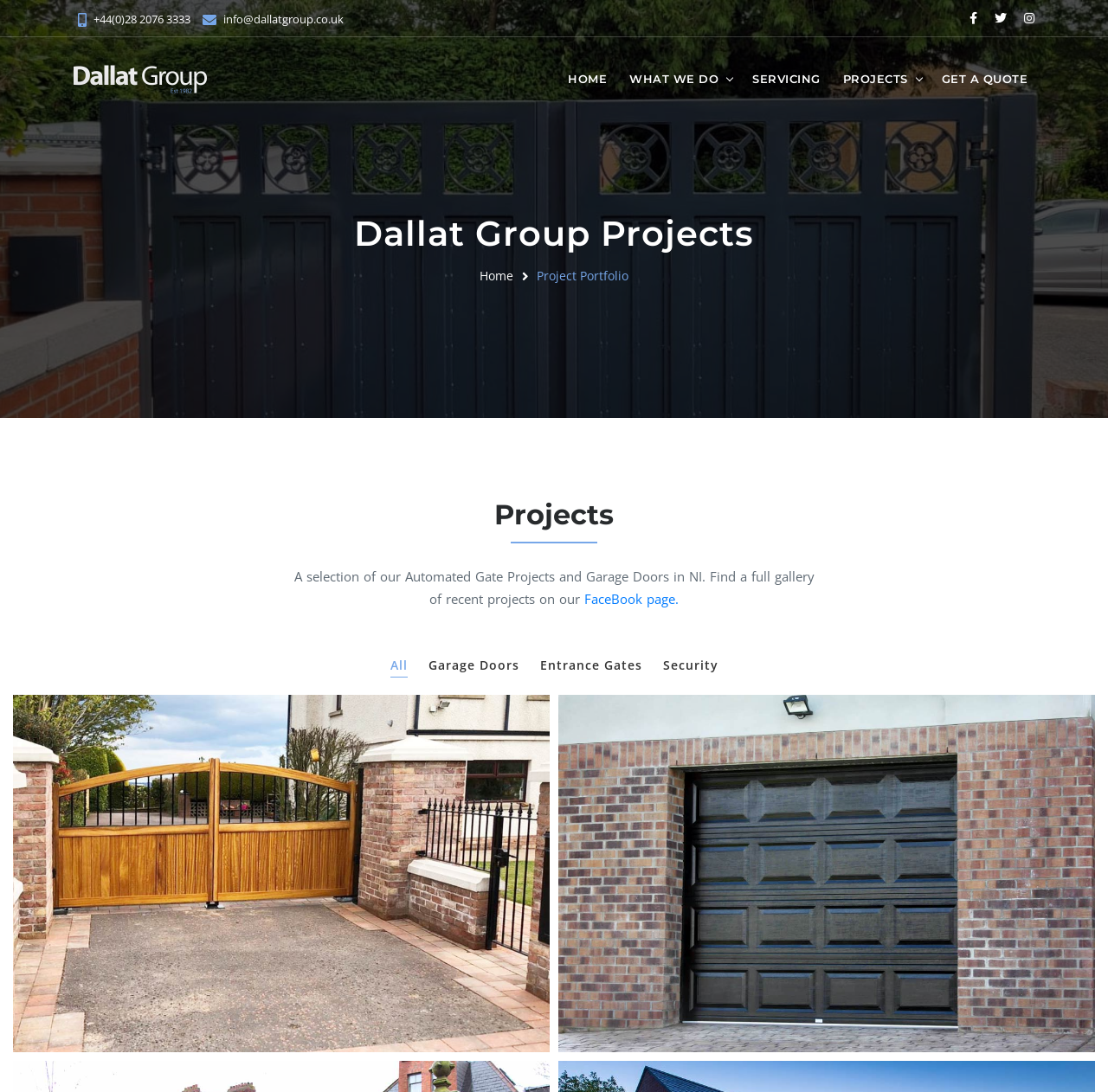How many social media links are there?
Use the image to answer the question with a single word or phrase.

3